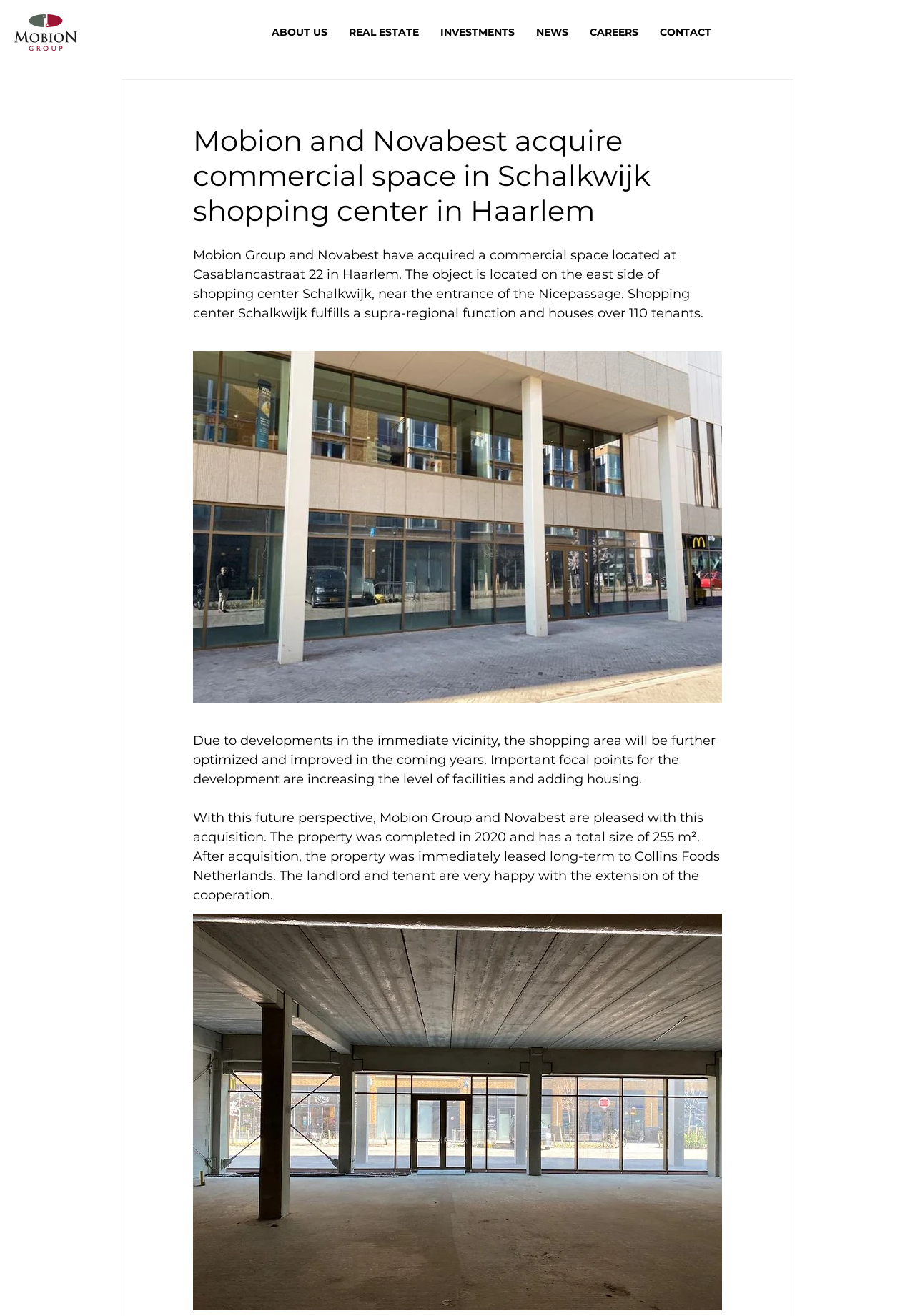How many tenants are housed in shopping center Schalkwijk?
Look at the screenshot and respond with a single word or phrase.

over 110